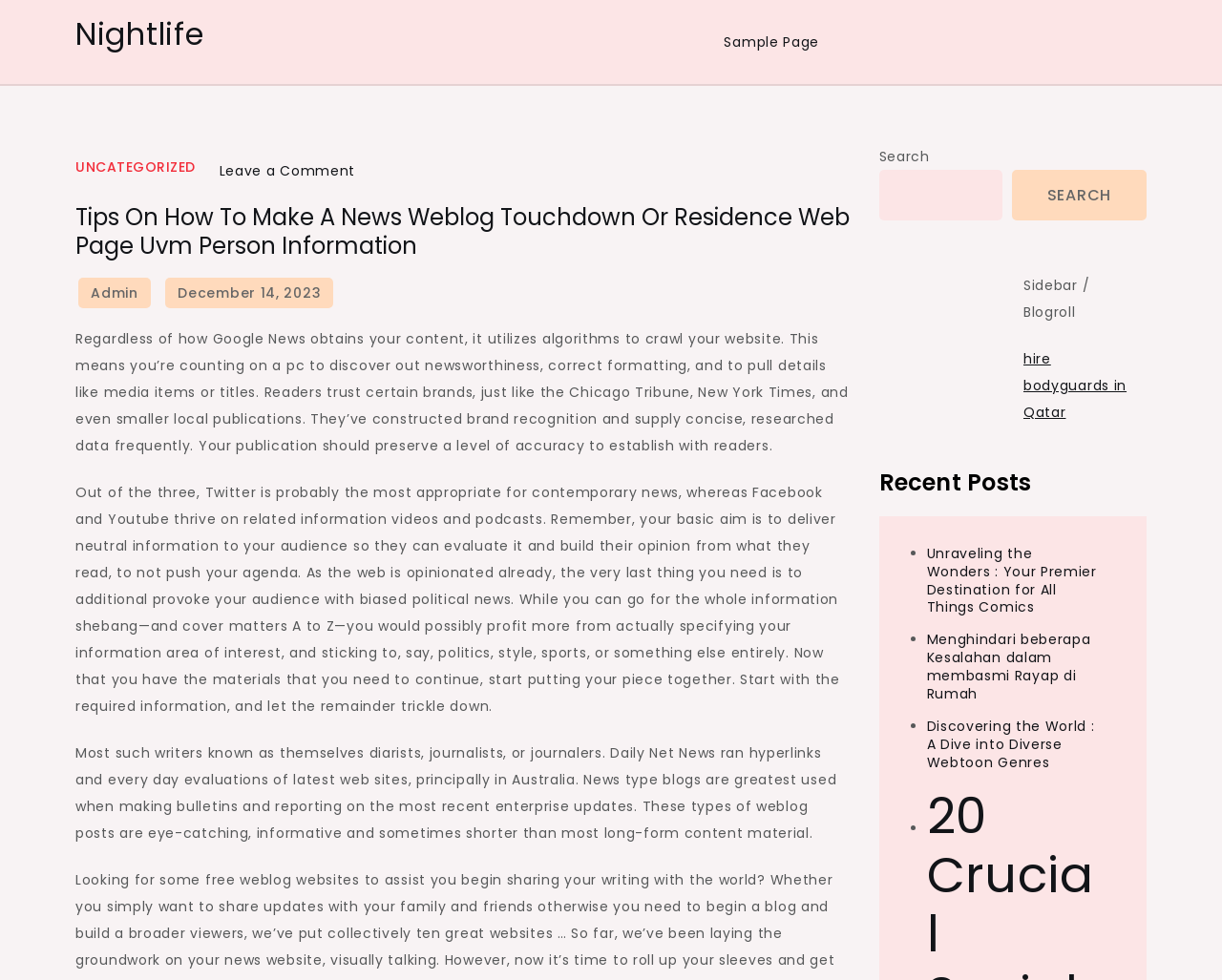How many recent posts are listed?
Please respond to the question with as much detail as possible.

In the 'Recent Posts' section, I counted three list markers and corresponding links to recent posts, suggesting that there are three recent posts listed on the webpage.